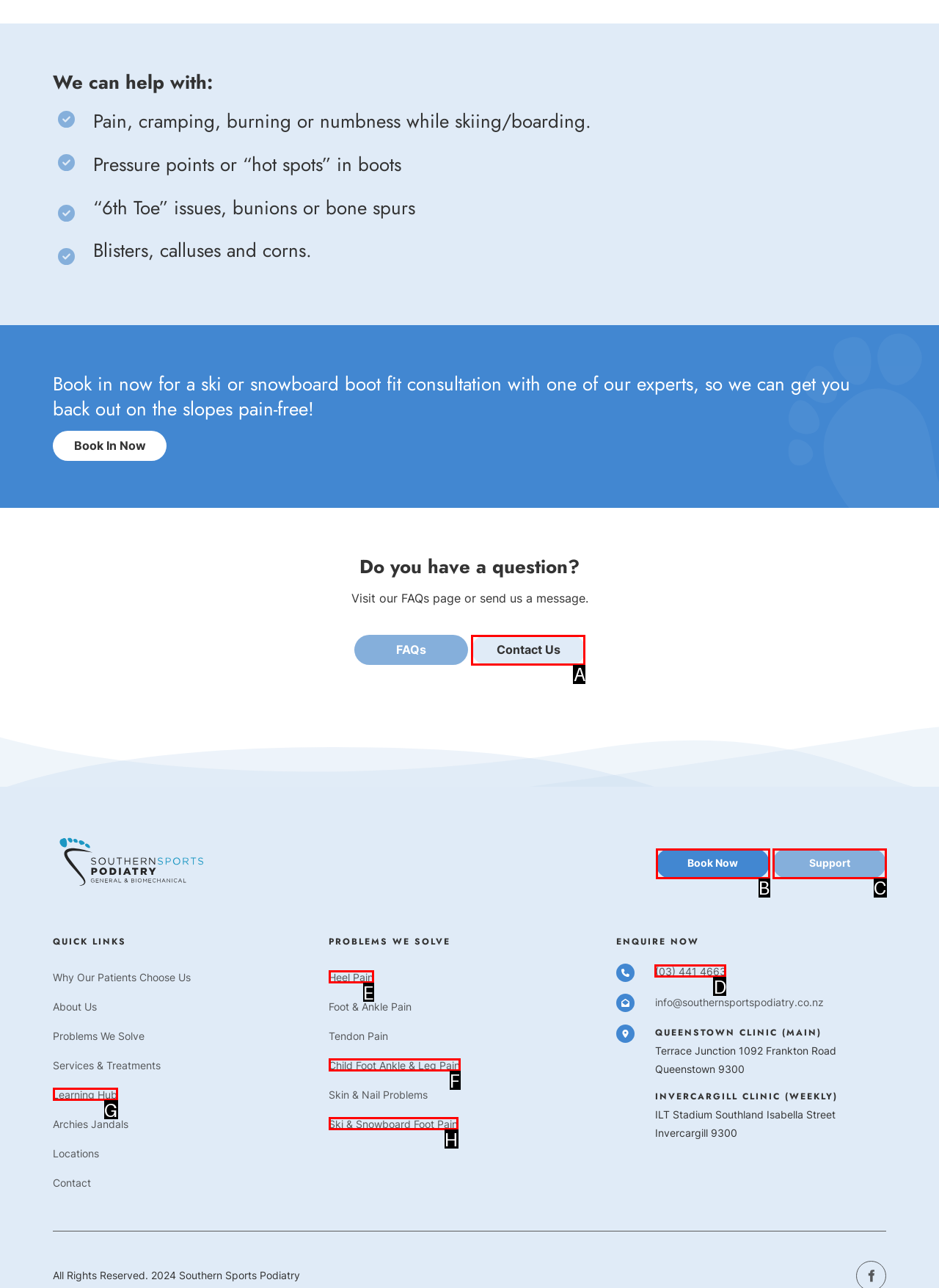Given the description: book now, select the HTML element that matches it best. Reply with the letter of the chosen option directly.

B